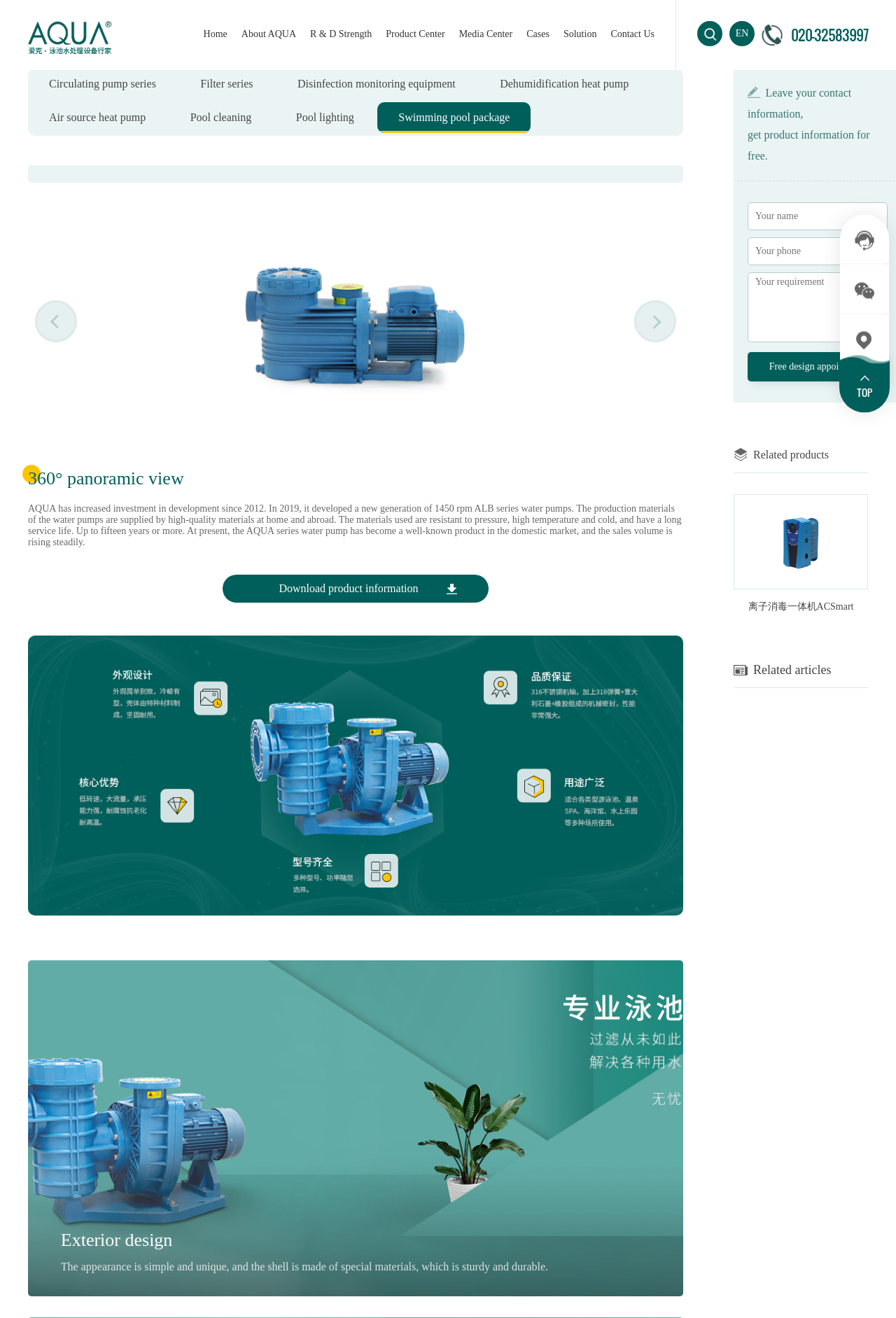What type of products are featured on the webpage?
Give a one-word or short phrase answer based on the image.

Swimming pool equipment